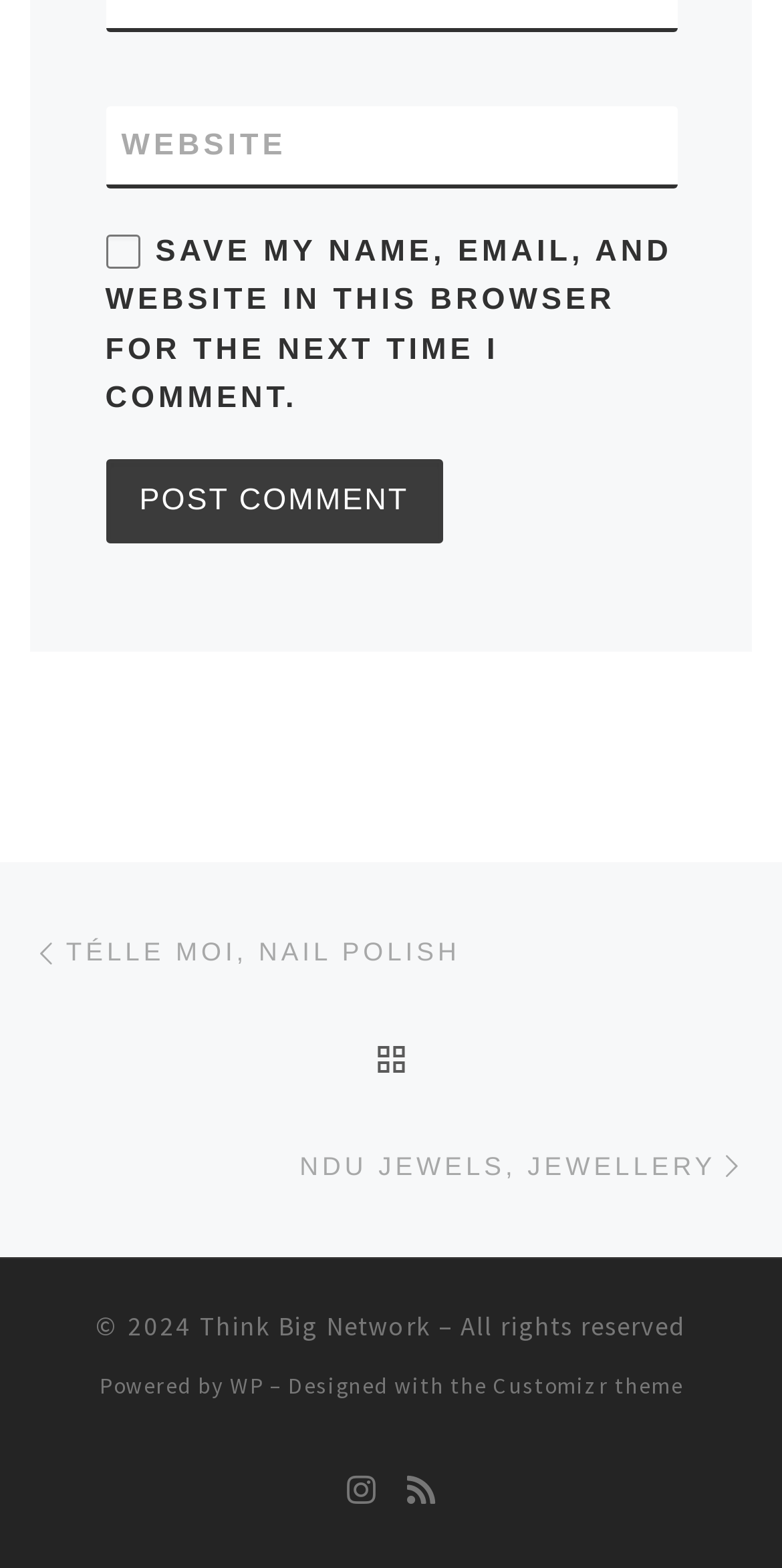For the given element description WP, determine the bounding box coordinates of the UI element. The coordinates should follow the format (top-left x, top-left y, bottom-right x, bottom-right y) and be within the range of 0 to 1.

[0.294, 0.874, 0.337, 0.892]